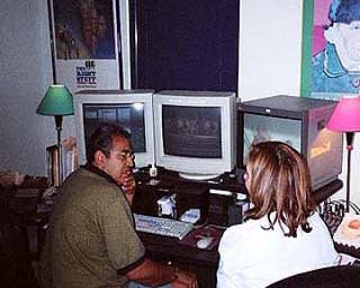Explain the image in a detailed way.

In the image, two individuals are engaged in a collaborative work session at a desk filled with equipment. The workspace features three computer monitors displaying video editing footage, highlighting the focus on media production. The man sitting on the left, wearing a dark green shirt, appears to be discussing details with the woman on the right, who is dressed in a white blouse. Colorful desk lamps—one green and one pink—illuminate the workspace, adding a vibrant touch. Behind them, posters and artwork on the walls hint at a creative atmosphere, suggesting a professional environment dedicated to editing and producing visual content.